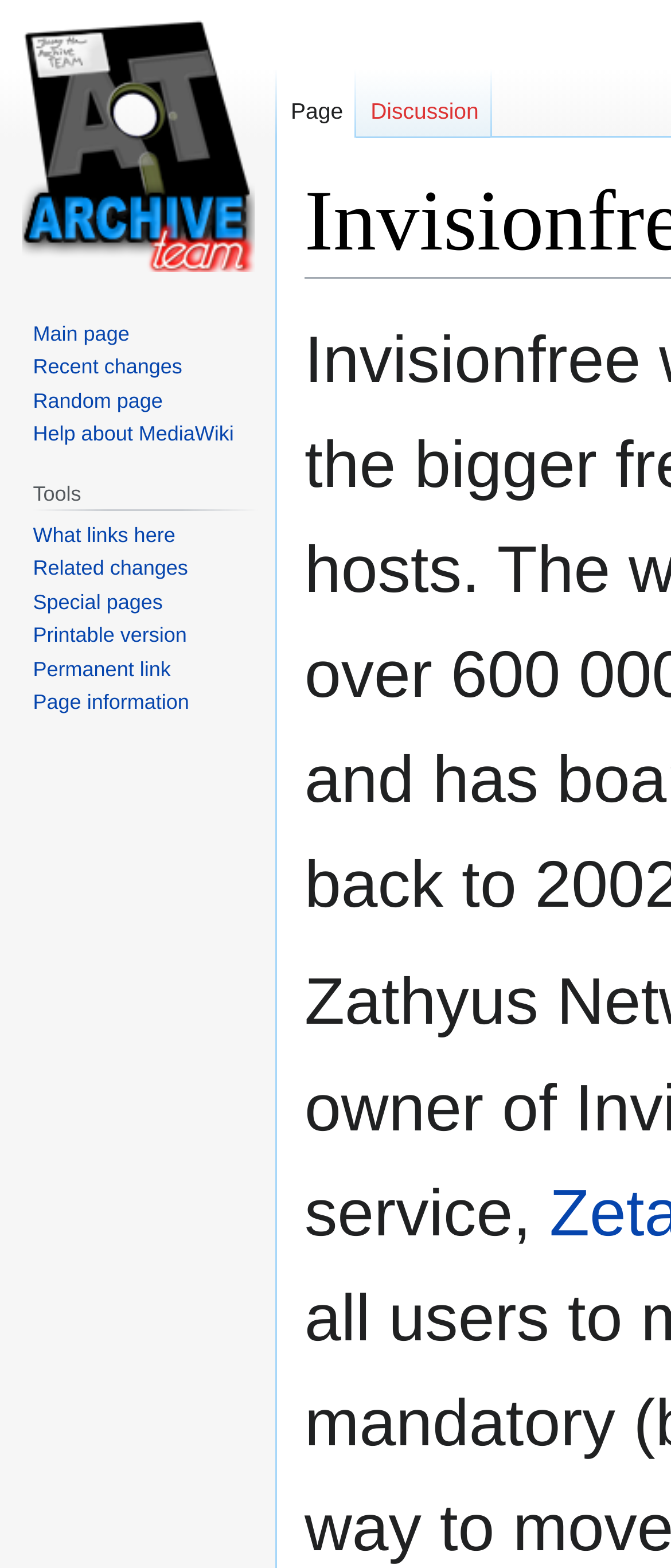Give a detailed account of the webpage.

The webpage is titled "Invisionfree - Archiveteam" and has a navigation-centric layout. At the top, there are two links, "Jump to navigation" and "Jump to search", positioned side by side. Below them, there is a navigation section labeled "Namespaces" with two links, "Page" and "Discussion", placed horizontally.

On the top-left corner, there is a link "Visit the main page". To the right of this link, there are two navigation sections, "Navigation" and "Tools". The "Navigation" section contains four links: "Main page", "Recent changes", "Random page", and "Help about MediaWiki", stacked vertically. The "Tools" section has a heading "Tools" followed by six links: "What links here", "Related changes", "Special pages", "Printable version", "Permanent link", and "Page information", also stacked vertically.

Overall, the webpage has a dense layout with multiple navigation sections and links, suggesting a wiki or documentation-style website.